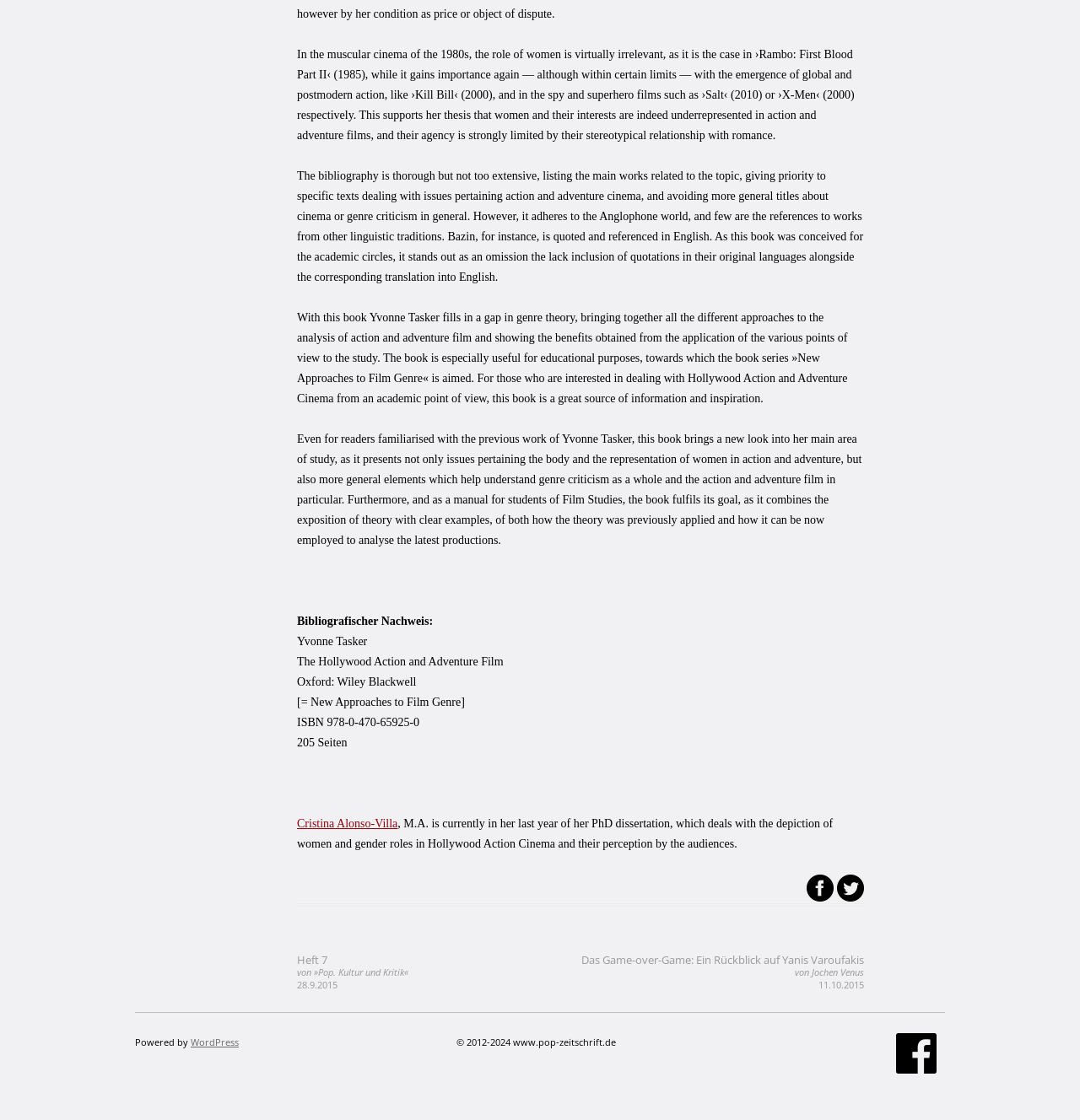Bounding box coordinates are specified in the format (top-left x, top-left y, bottom-right x, bottom-right y). All values are floating point numbers bounded between 0 and 1. Please provide the bounding box coordinate of the region this sentence describes: title="Bei Facebook teilen"

[0.747, 0.793, 0.772, 0.808]